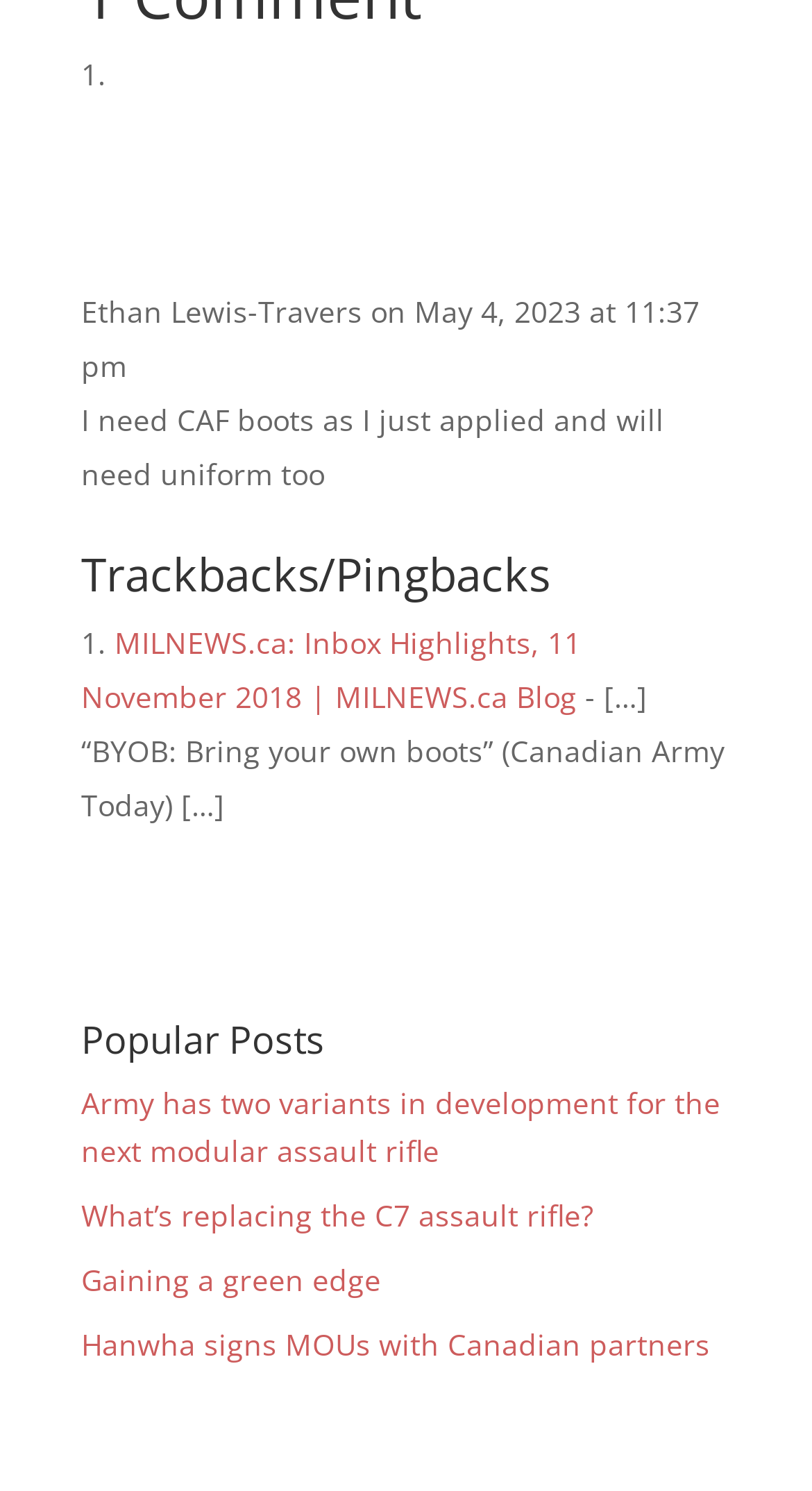Find the UI element described as: "name="s" placeholder="Search Sage AI"" and predict its bounding box coordinates. Ensure the coordinates are four float numbers between 0 and 1, [left, top, right, bottom].

None